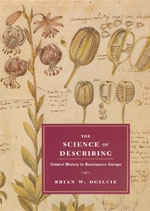Please answer the following question using a single word or phrase: 
What is the background of the botanical illustration?

Handwritten notes and drawings